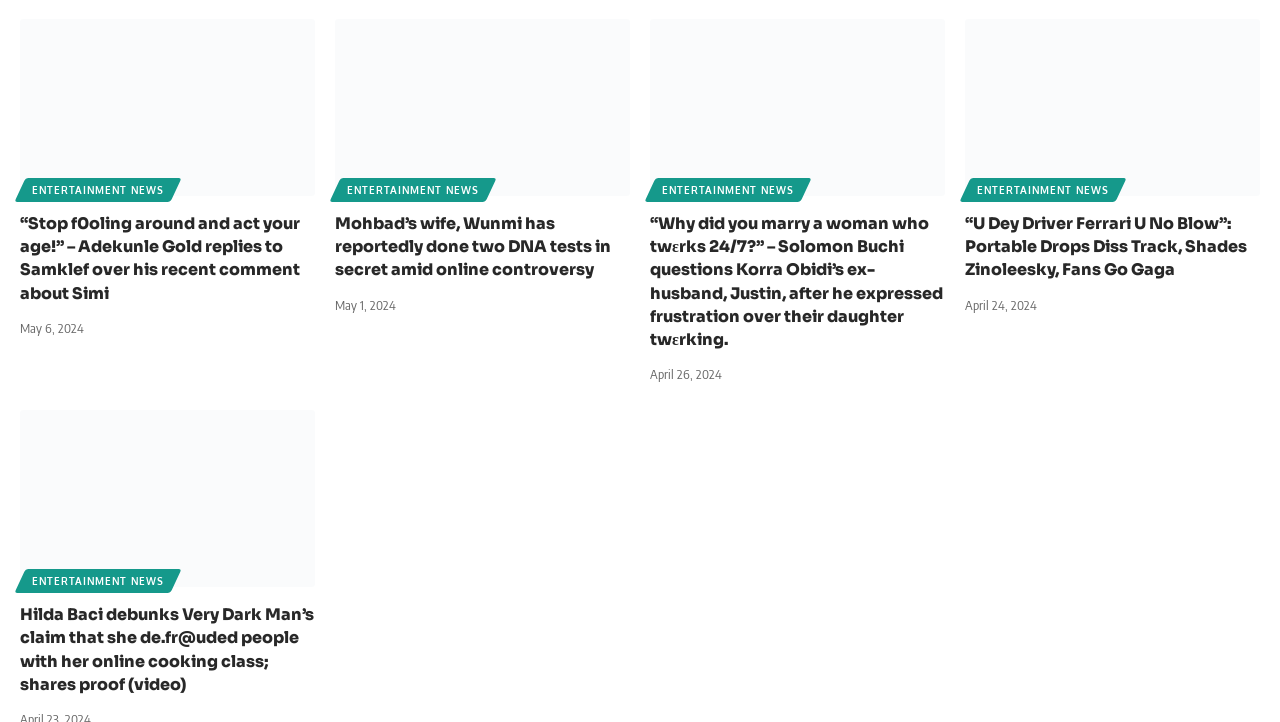Please specify the bounding box coordinates of the area that should be clicked to accomplish the following instruction: "Read about Portable’s diss track". The coordinates should consist of four float numbers between 0 and 1, i.e., [left, top, right, bottom].

[0.754, 0.026, 0.984, 0.271]